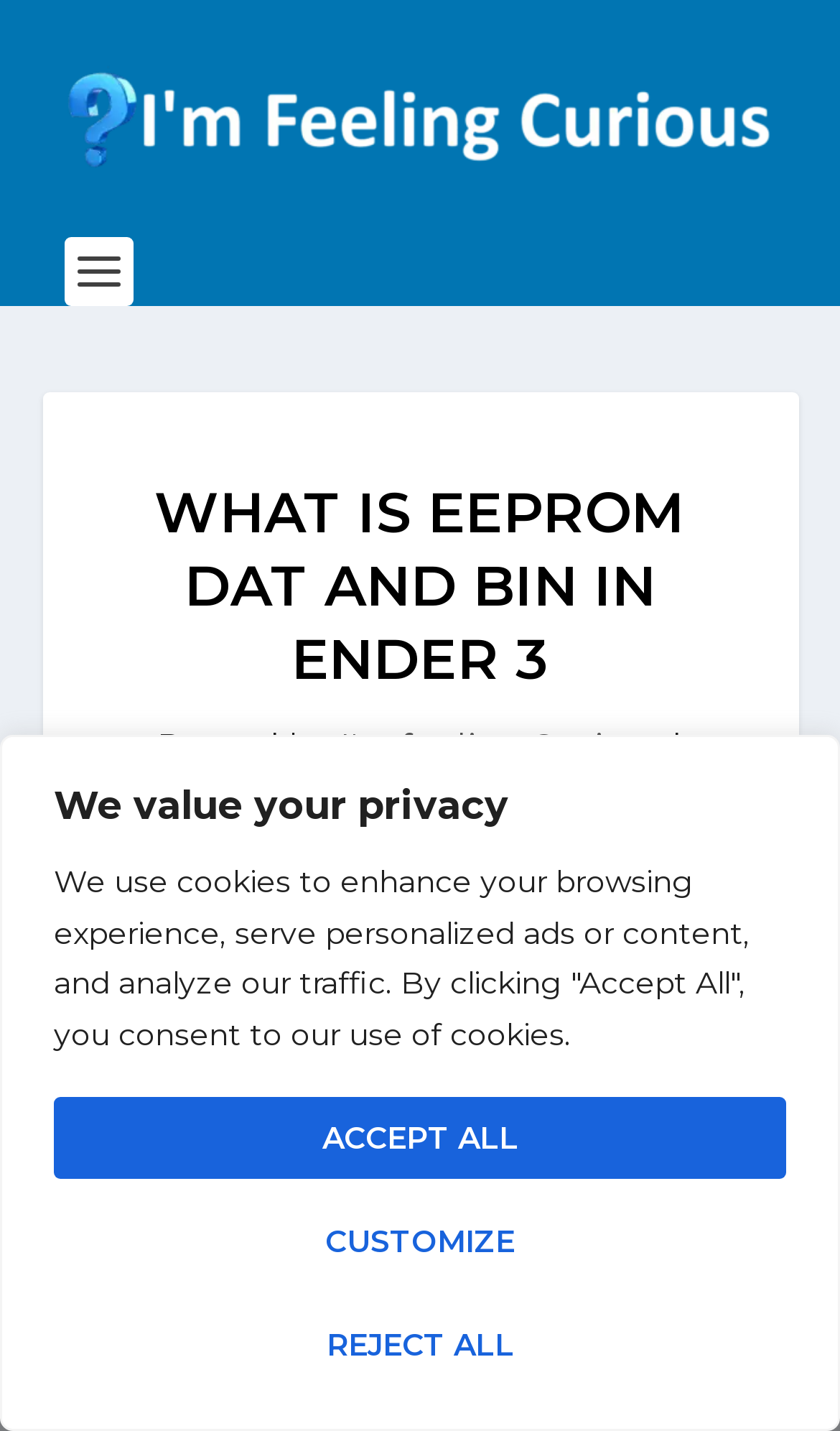Kindly respond to the following question with a single word or a brief phrase: 
What category is the article under?

Creativity